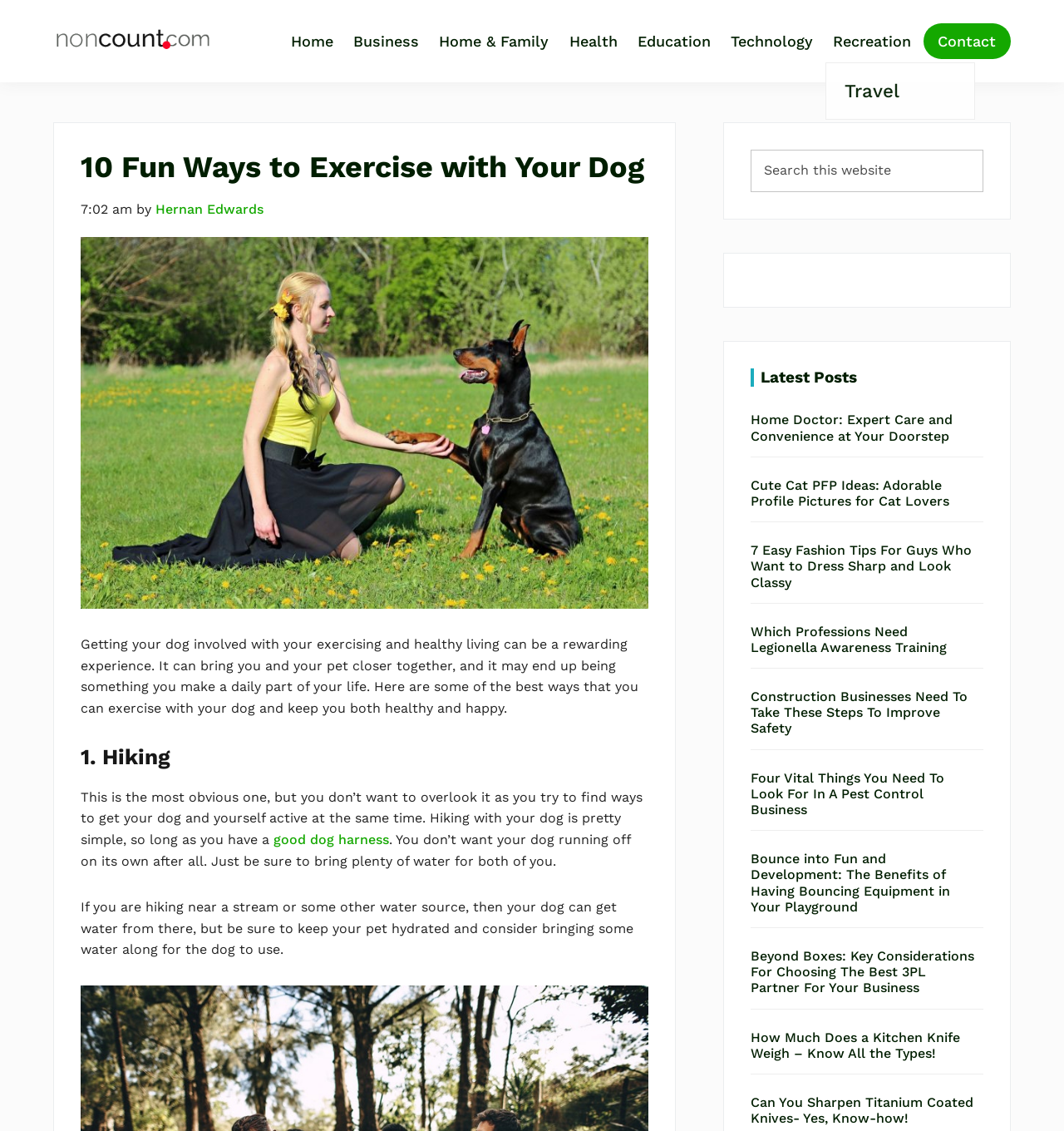Identify the bounding box of the UI element that matches this description: "parent_node: Search this website value="Search"".

[0.924, 0.14, 0.971, 0.155]